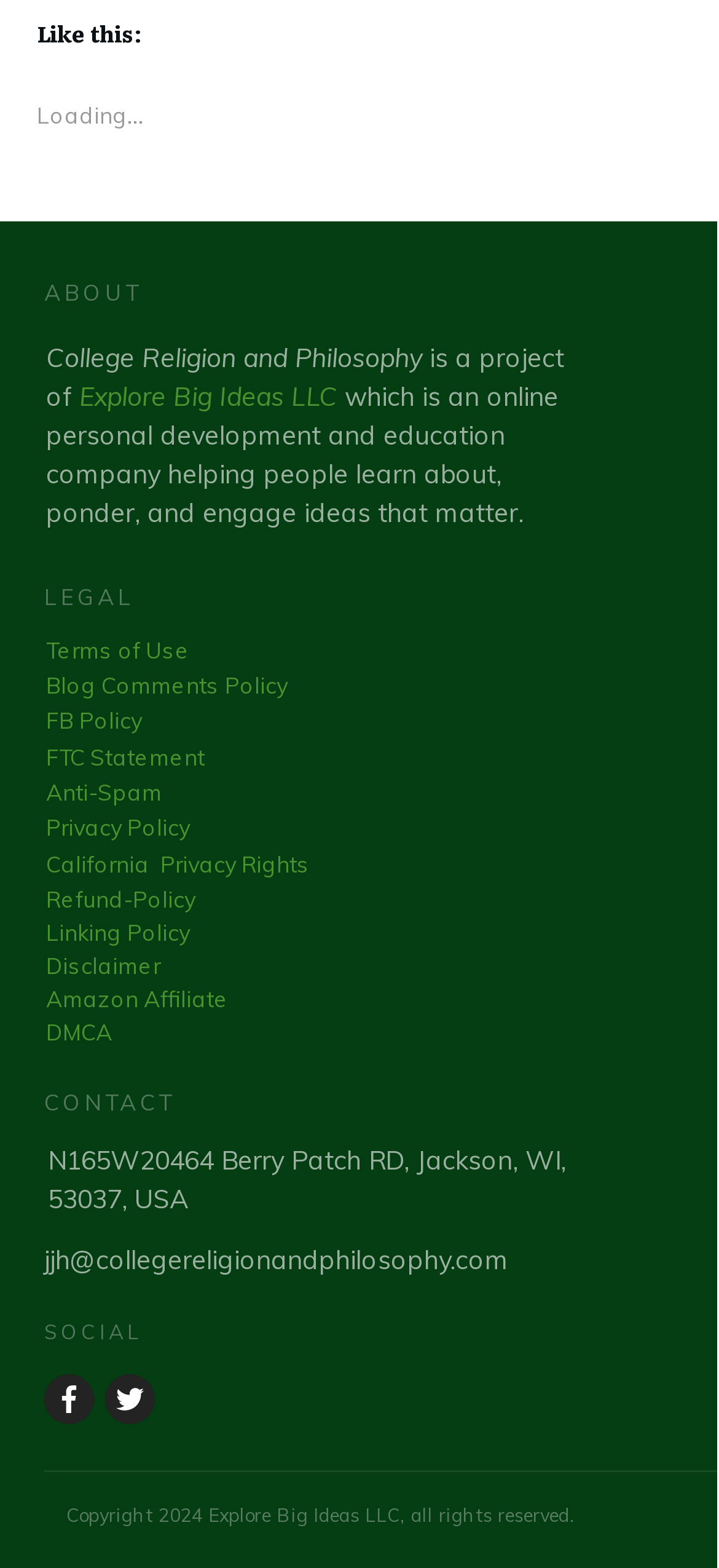Please determine the bounding box coordinates, formatted as (top-left x, top-left y, bottom-right x, bottom-right y), with all values as floating point numbers between 0 and 1. Identify the bounding box of the region described as: Privacy Policy

[0.064, 0.519, 0.264, 0.536]